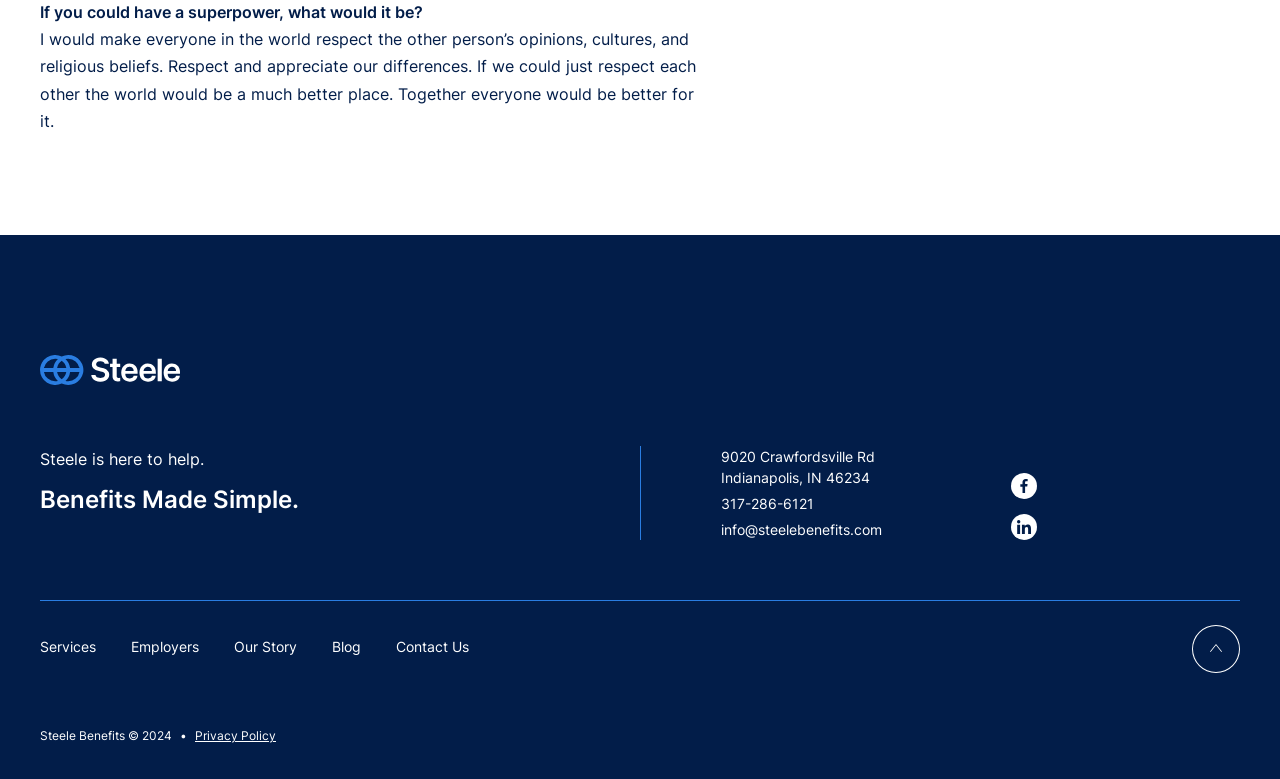Please specify the bounding box coordinates of the clickable section necessary to execute the following command: "Visit the 'Employers' page".

[0.102, 0.819, 0.155, 0.841]